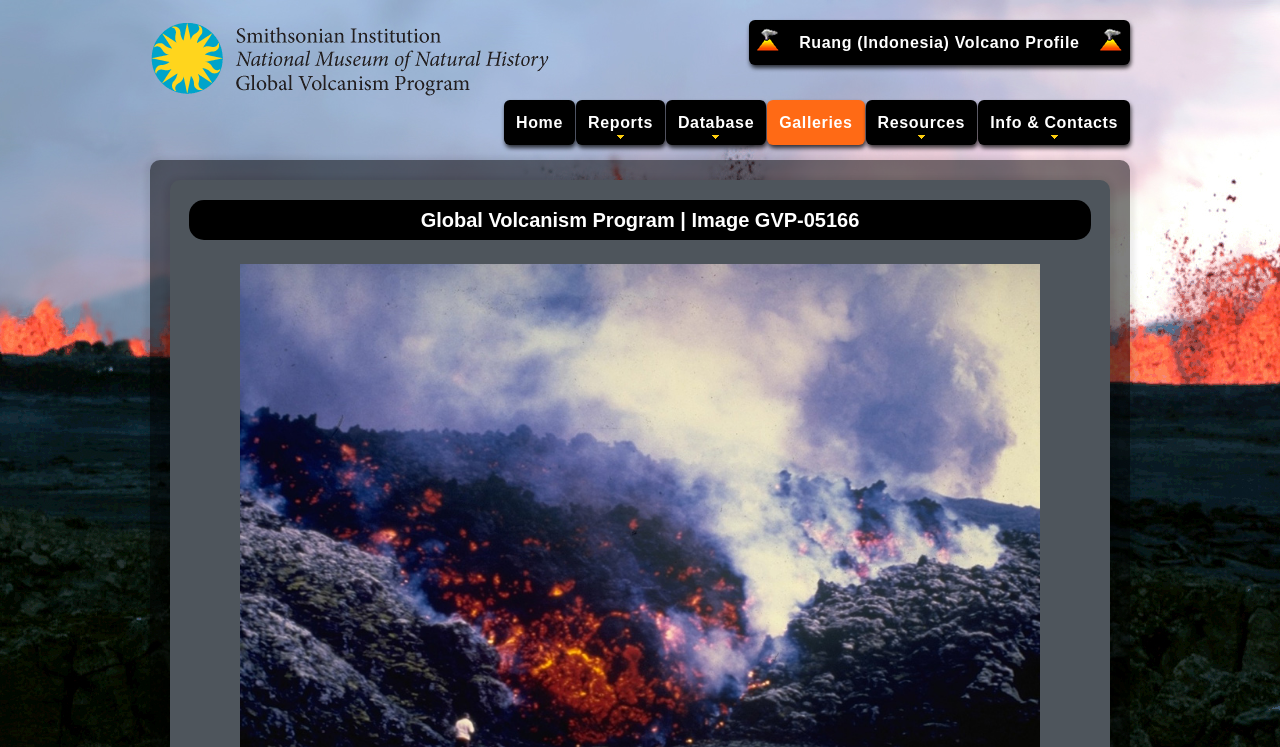Determine the bounding box coordinates of the clickable element to achieve the following action: 'go to reports'. Provide the coordinates as four float values between 0 and 1, formatted as [left, top, right, bottom].

[0.45, 0.134, 0.519, 0.194]